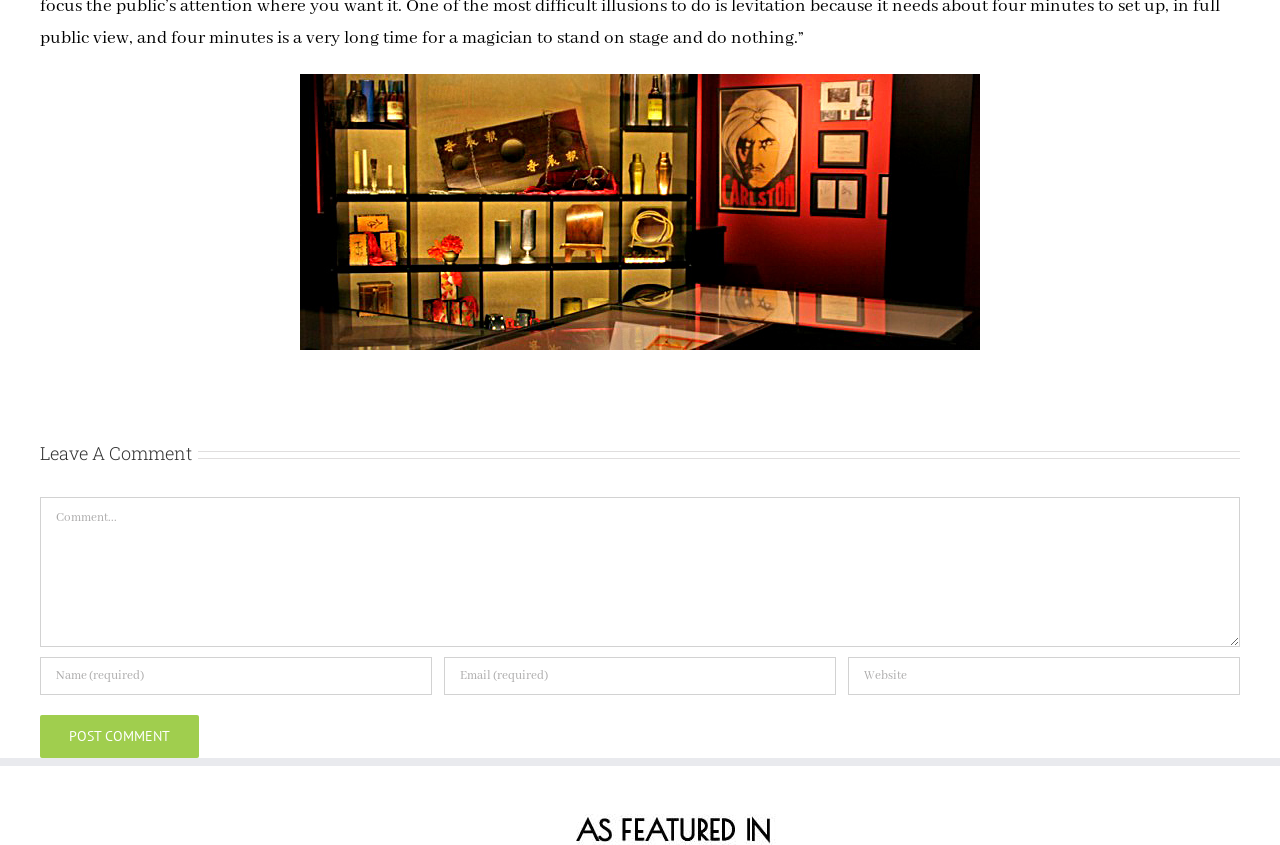What is the purpose of the textboxes?
Based on the screenshot, respond with a single word or phrase.

To leave a comment